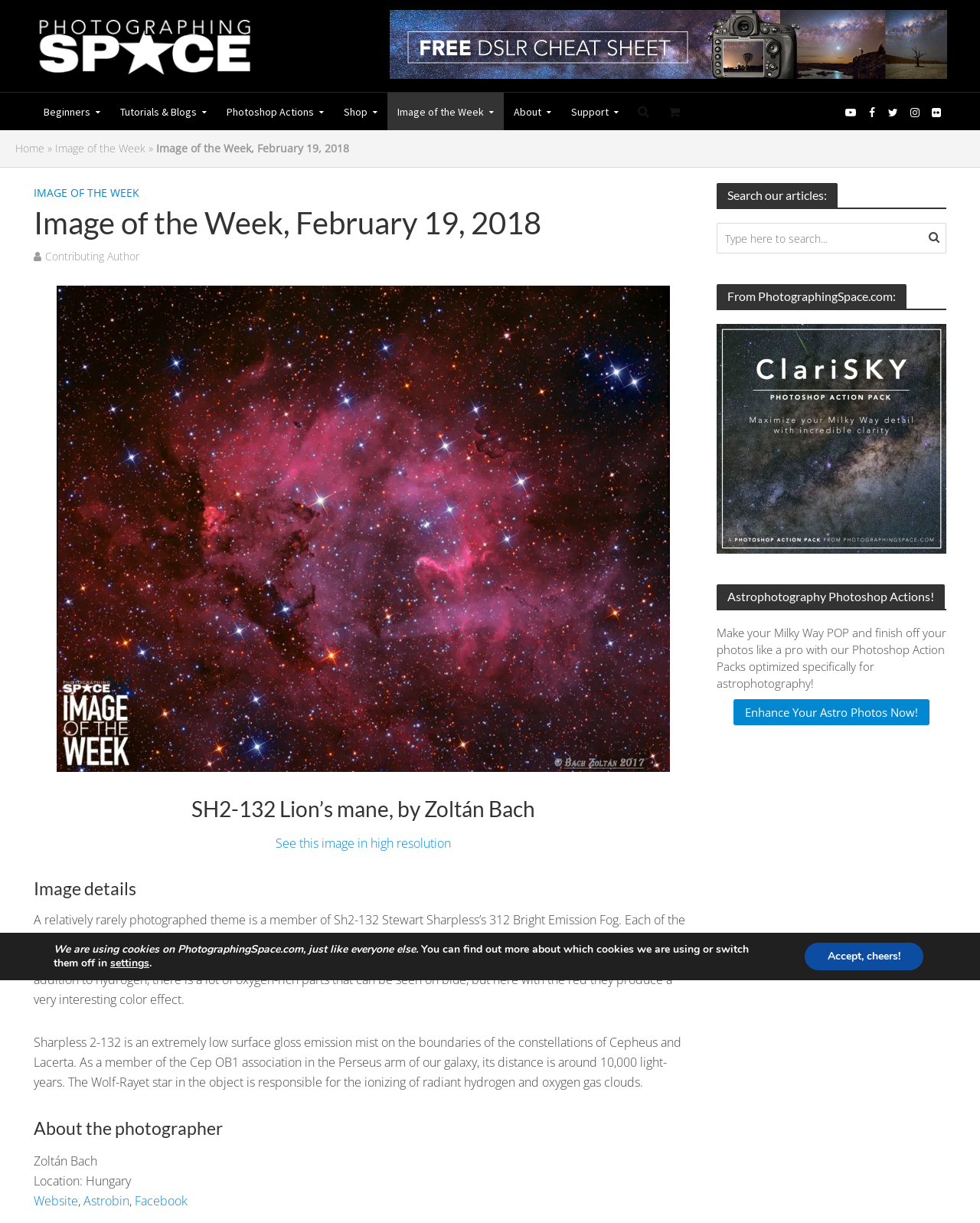What is the photographer's location?
Carefully analyze the image and provide a detailed answer to the question.

The answer can be found in the section 'About the photographer' where it is mentioned that the photographer, Zoltán Bach, is from Hungary.